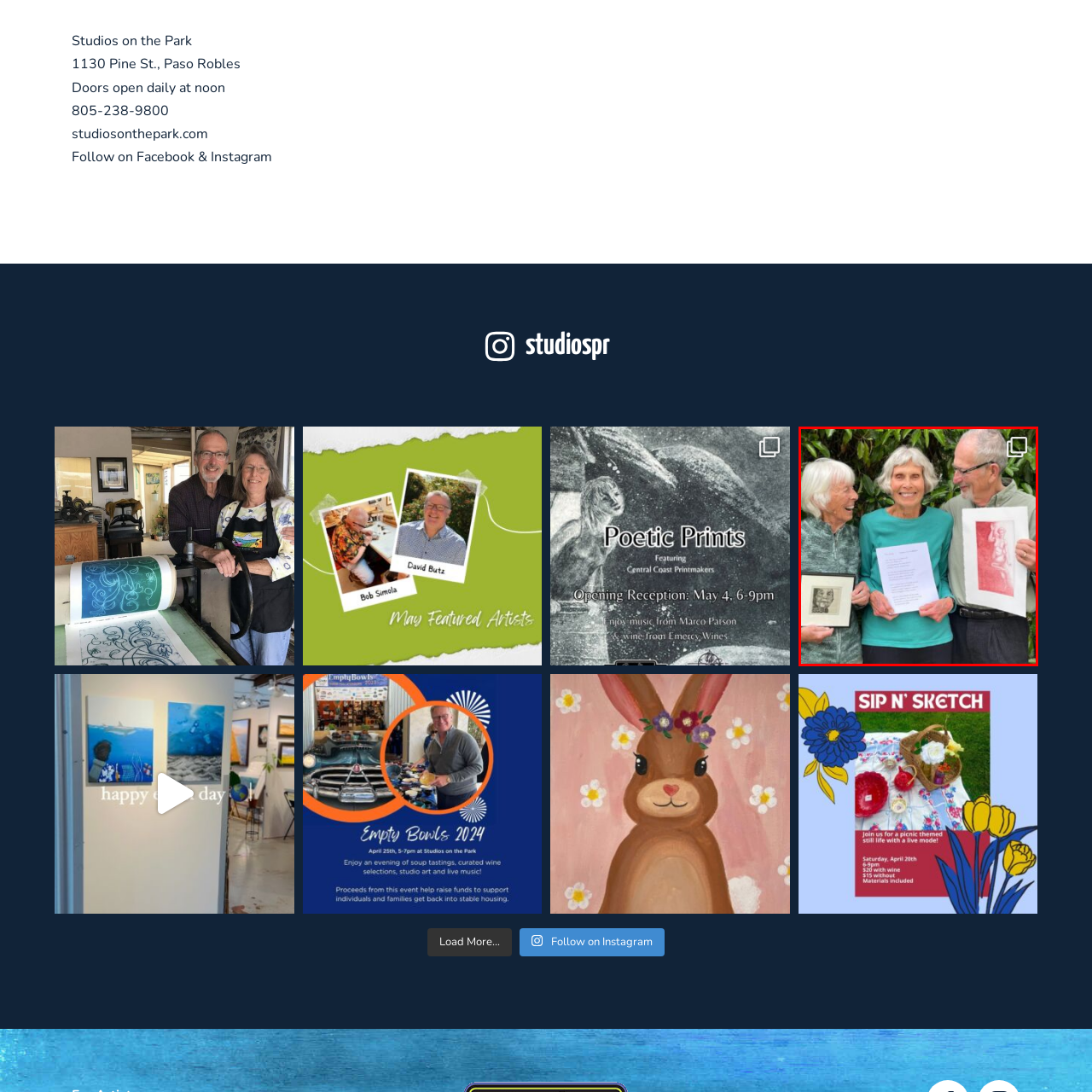Inspect the image surrounded by the red border and give a one-word or phrase answer to the question:
What is the color of the backdrop?

Lush green